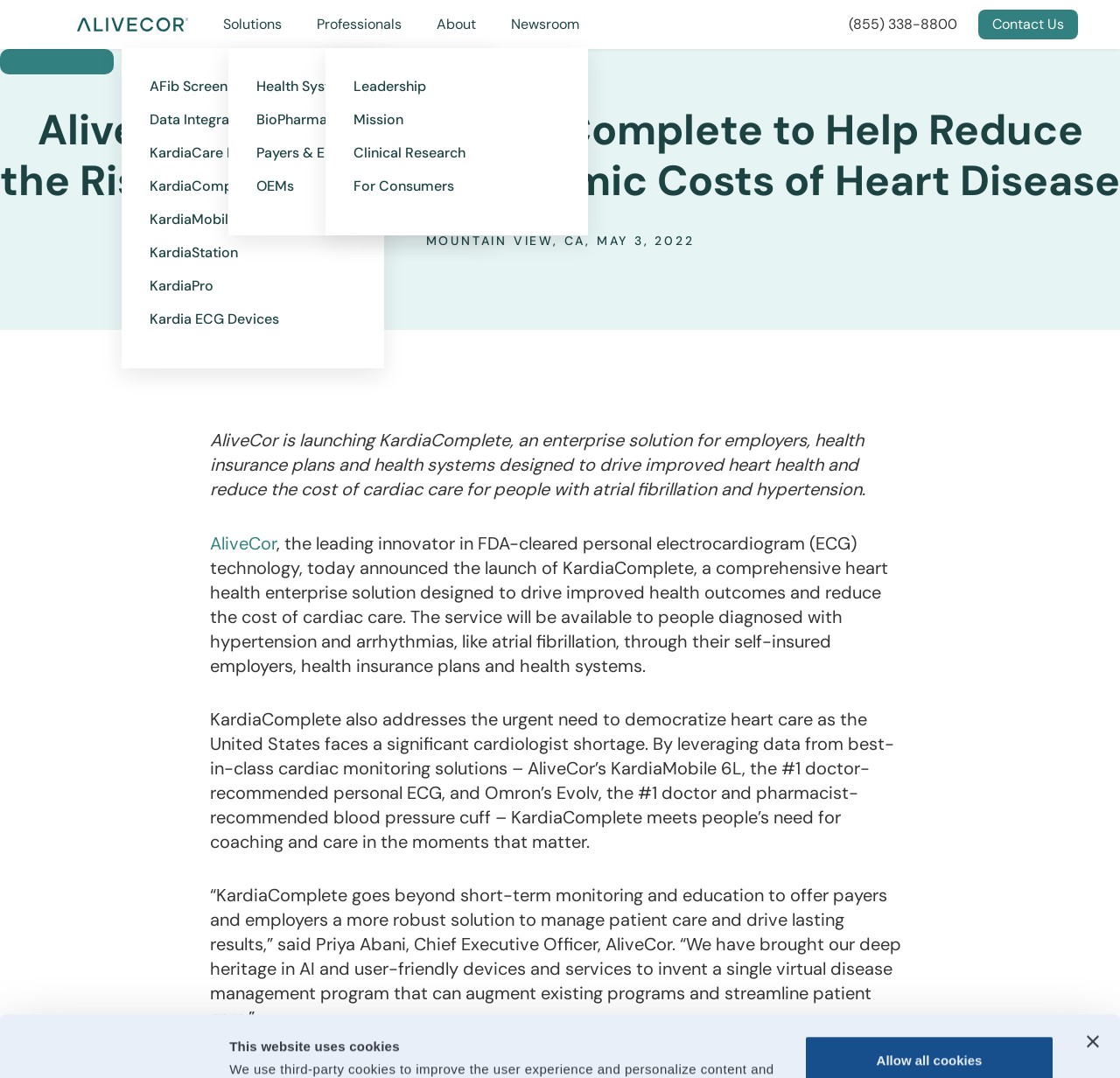Identify the bounding box coordinates of the region that needs to be clicked to carry out this instruction: "Click the Solutions Menu link". Provide these coordinates as four float numbers ranging from 0 to 1, i.e., [left, top, right, bottom].

[0.199, 0.018, 0.252, 0.027]